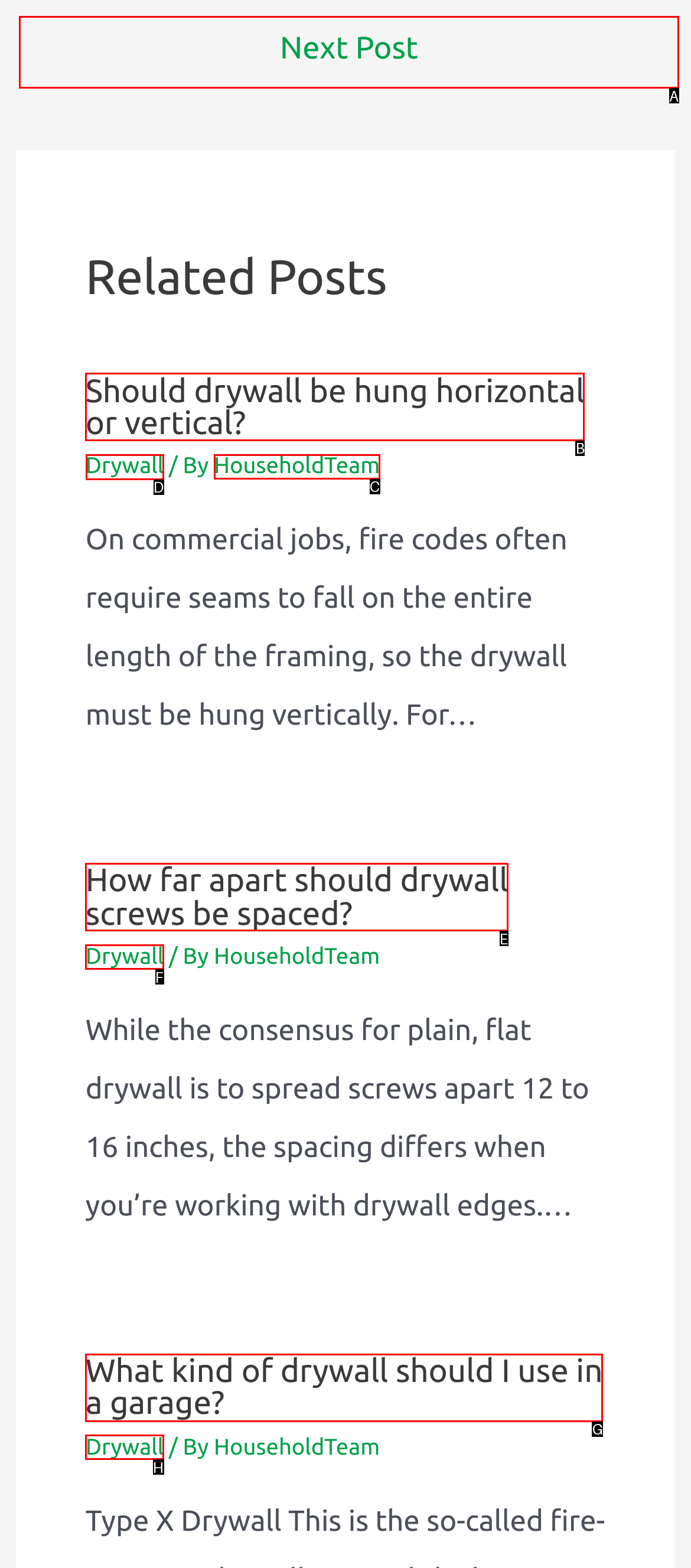Which choice should you pick to execute the task: Visit 'Drywall' page
Respond with the letter associated with the correct option only.

D